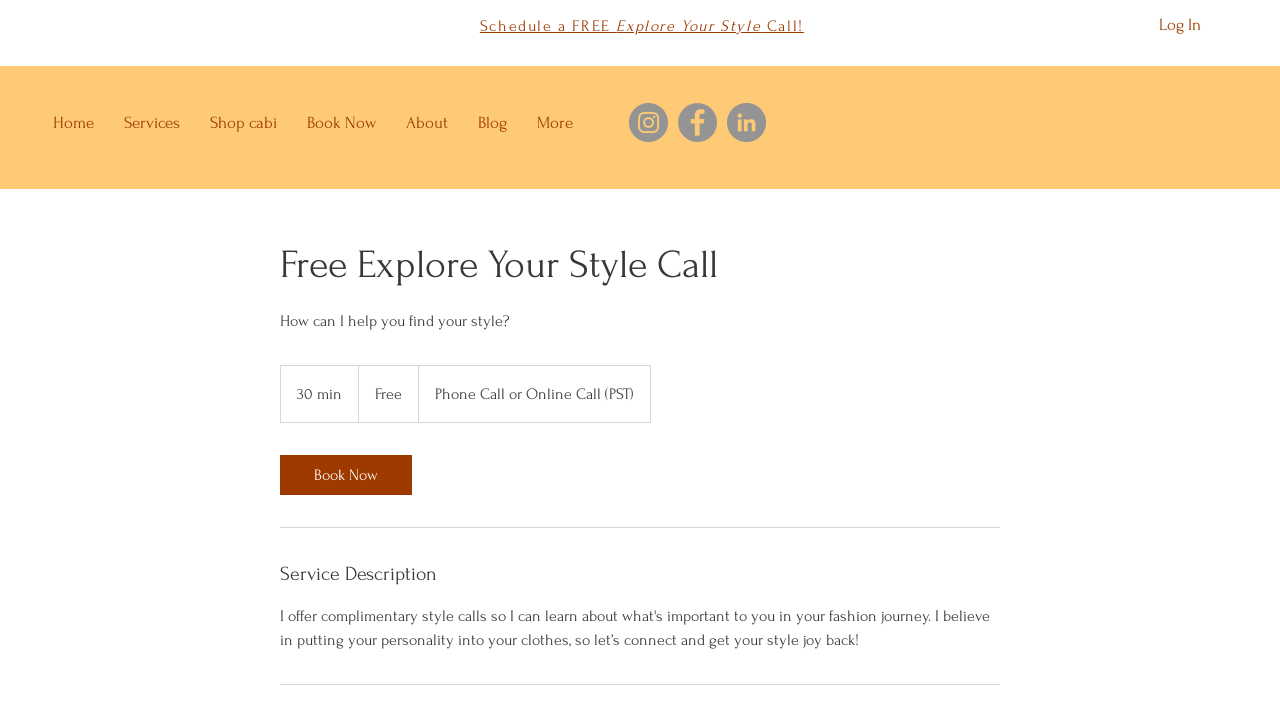Based on the element description Home, identify the bounding box coordinates for the UI element. The coordinates should be in the format (top-left x, top-left y, bottom-right x, bottom-right y) and within the 0 to 1 range.

[0.03, 0.149, 0.085, 0.193]